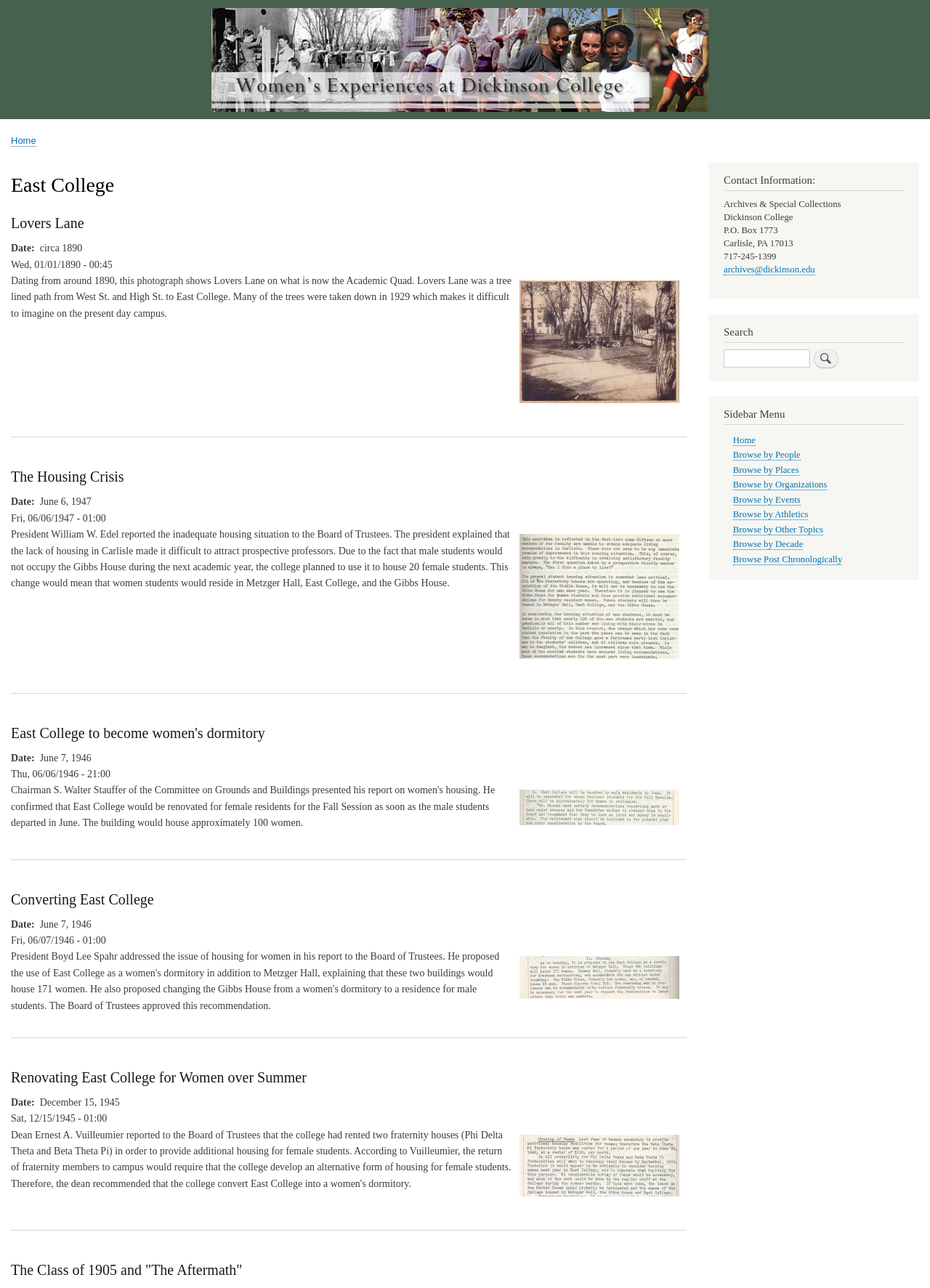Based on the element description aria-label="{"alt":"Lovers Lane"}" title="Lovers Lane", identify the bounding box coordinates for the UI element. The coordinates should be in the format (top-left x, top-left y, bottom-right x, bottom-right y) and within the 0 to 1 range.

[0.559, 0.314, 0.73, 0.323]